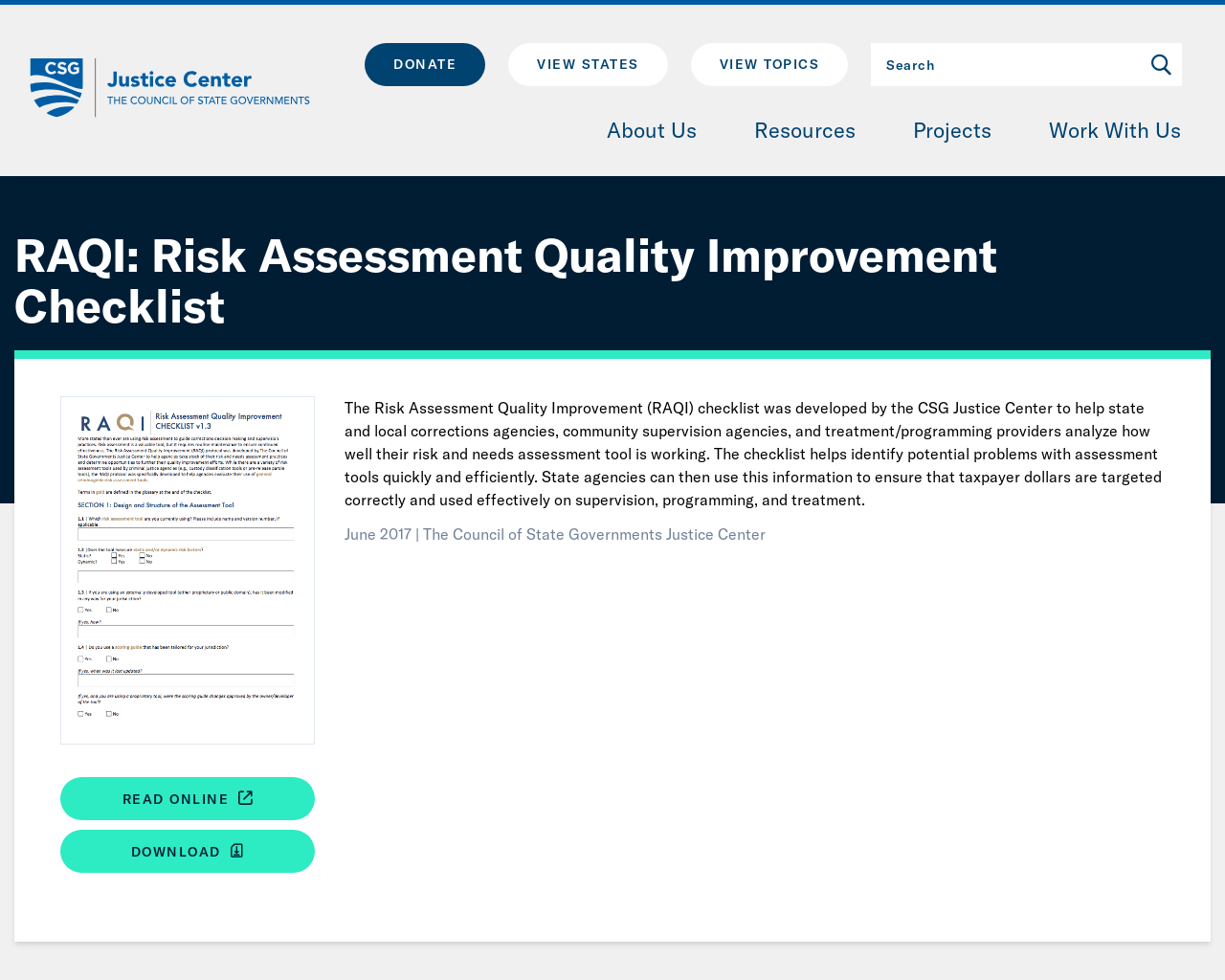Identify and extract the main heading from the webpage.

RAQI: Risk Assessment Quality Improvement Checklist